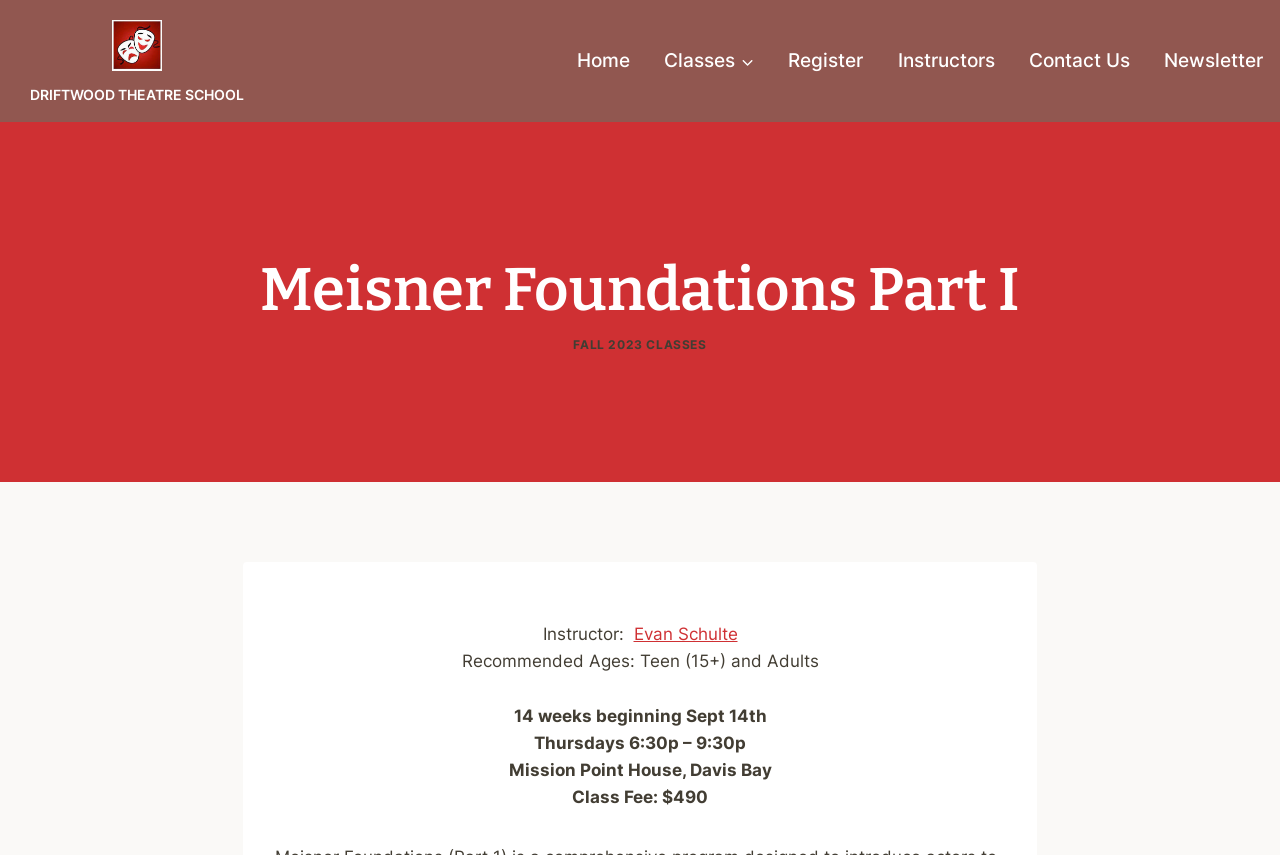Identify the bounding box coordinates of the section that should be clicked to achieve the task described: "View FALL 2023 CLASSES".

[0.448, 0.394, 0.552, 0.411]